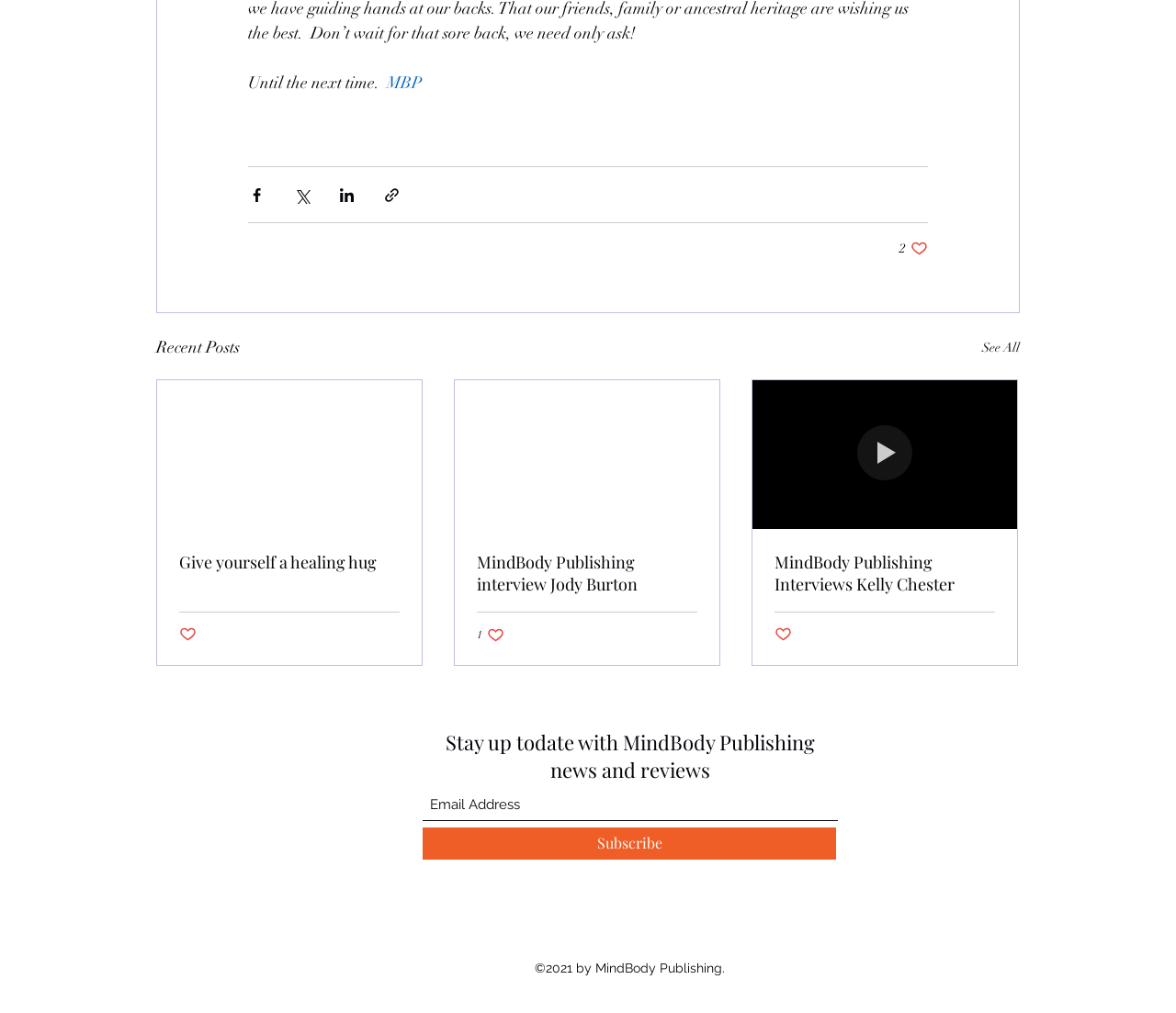Determine the bounding box coordinates for the area that should be clicked to carry out the following instruction: "Like a post".

[0.152, 0.617, 0.167, 0.636]